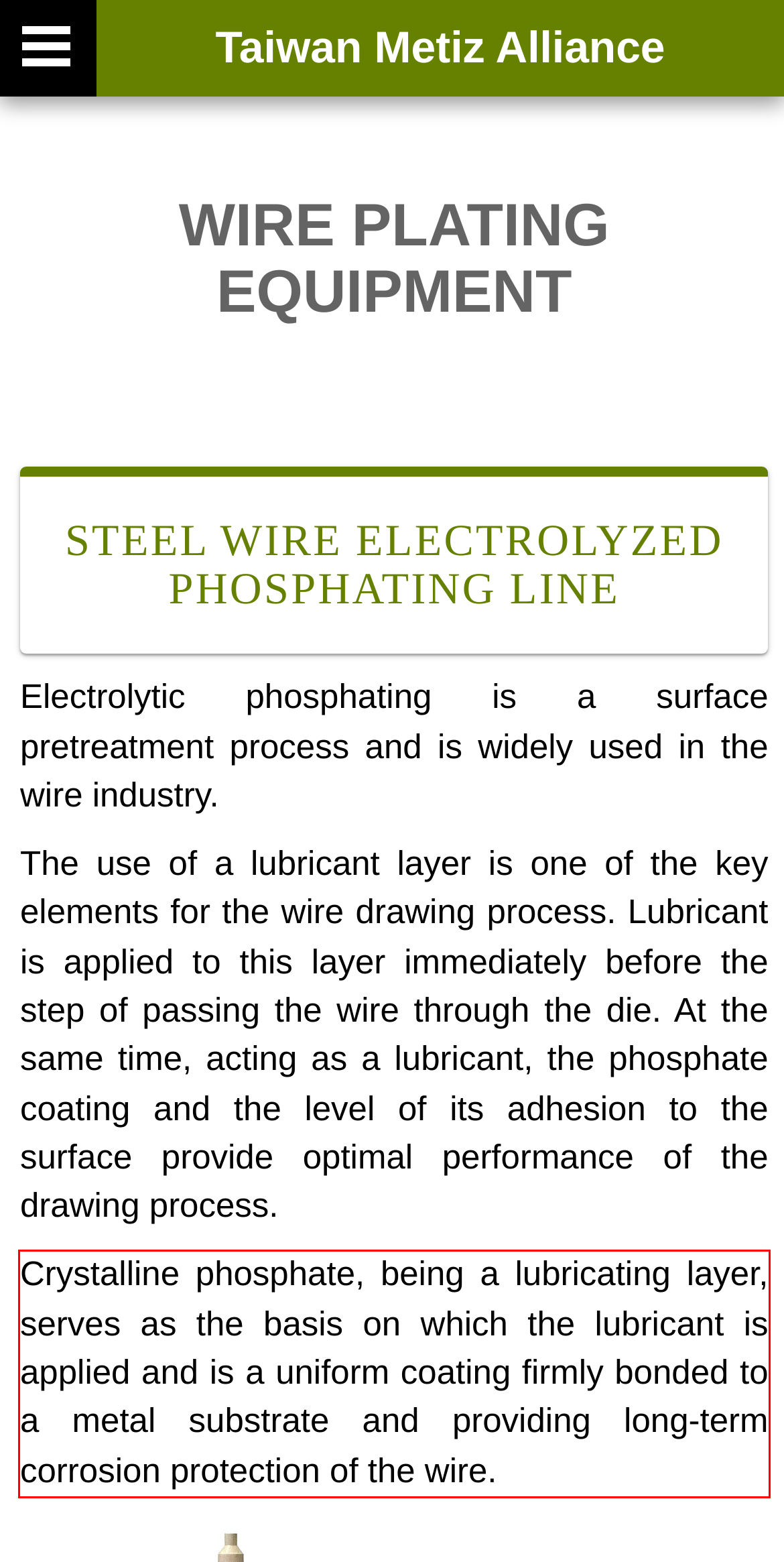Please look at the screenshot provided and find the red bounding box. Extract the text content contained within this bounding box.

Crystalline phosphate, being a lubricating layer, serves as the basis on which the lubricant is applied and is a uniform coating firmly bonded to a metal substrate and providing long-term corrosion protection of the wire.